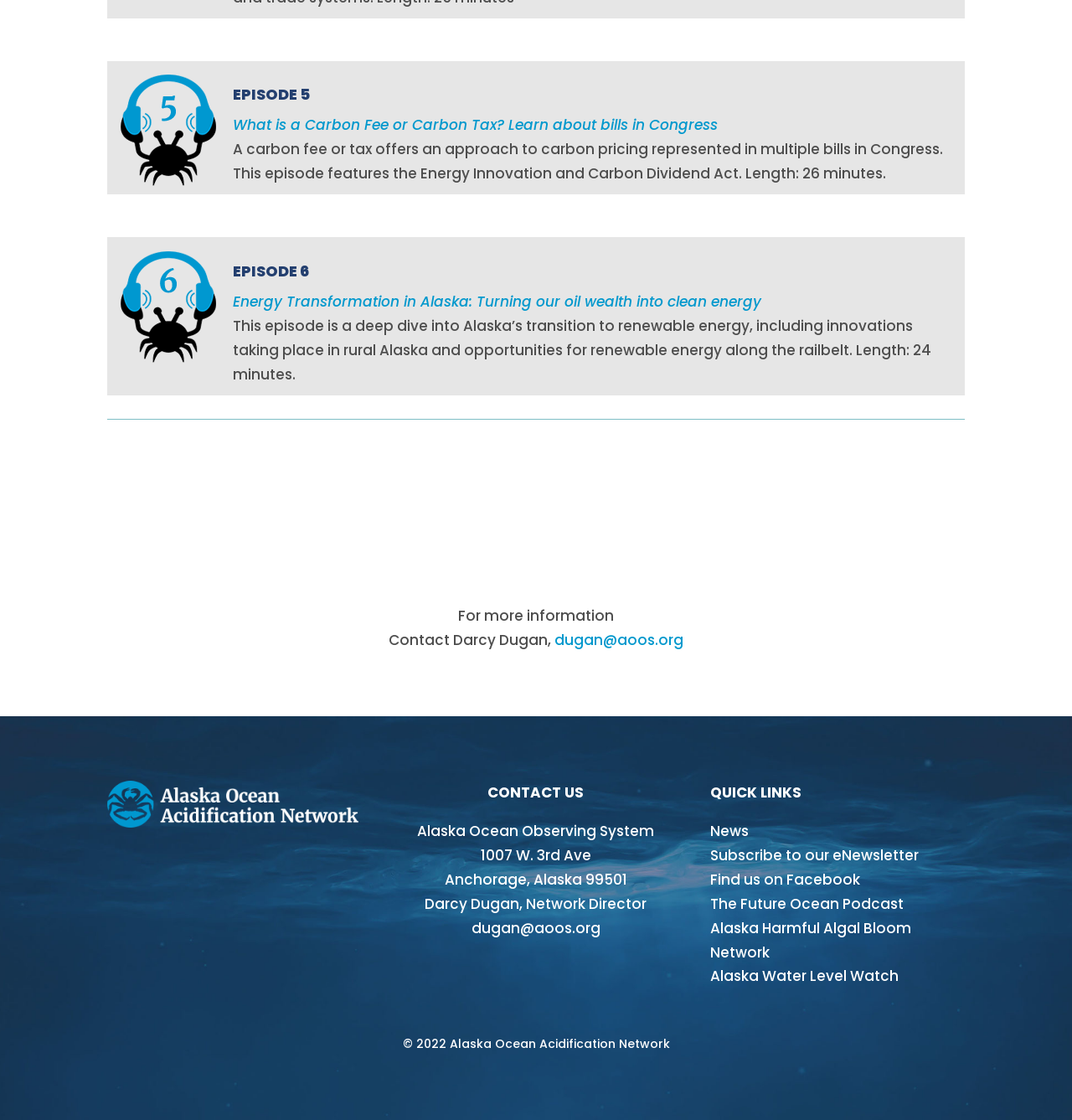Specify the bounding box coordinates of the element's area that should be clicked to execute the given instruction: "Subscribe to the eNewsletter". The coordinates should be four float numbers between 0 and 1, i.e., [left, top, right, bottom].

[0.663, 0.755, 0.857, 0.773]